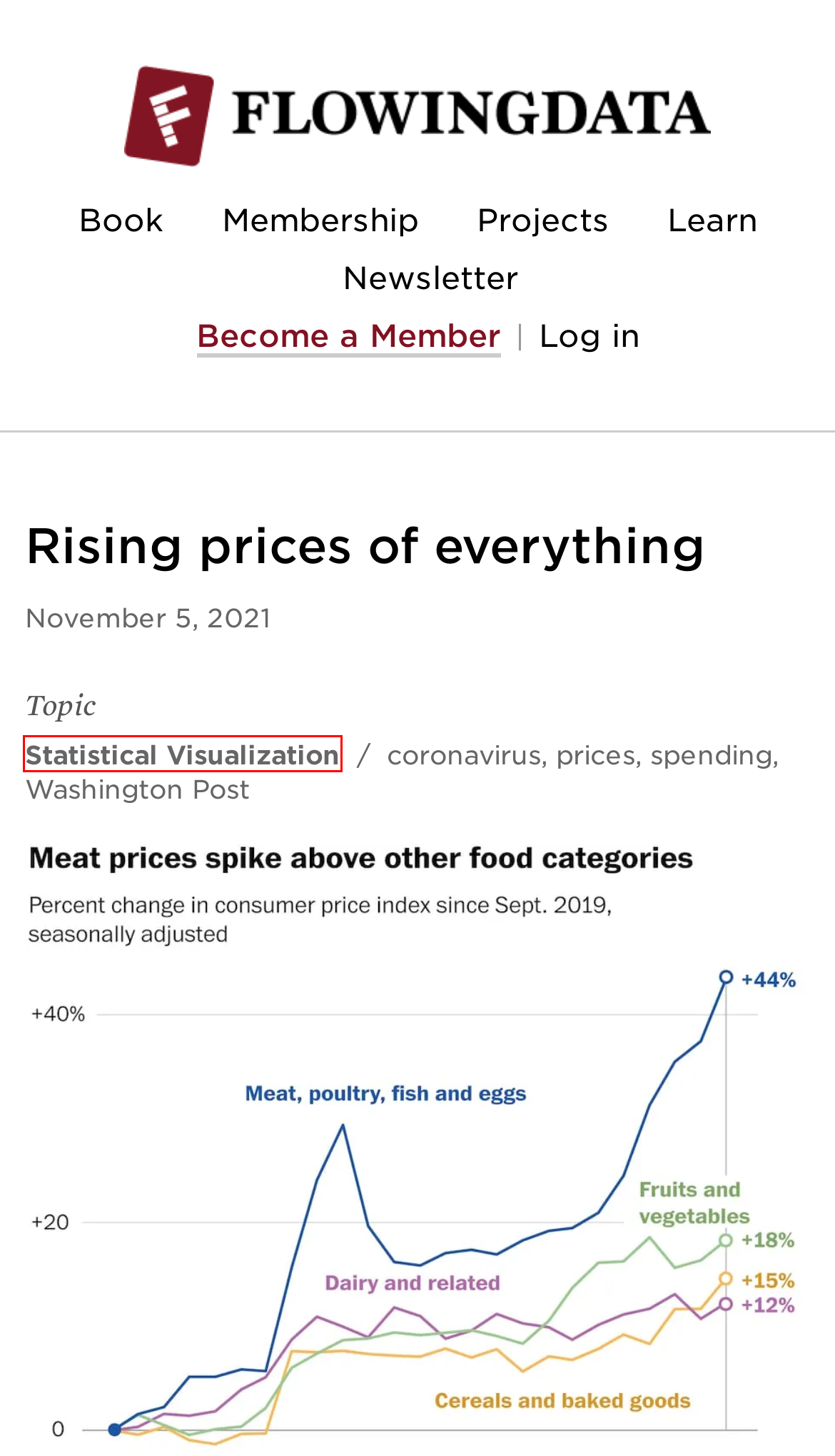You have a screenshot showing a webpage with a red bounding box around a UI element. Choose the webpage description that best matches the new page after clicking the highlighted element. Here are the options:
A. Newsletter | FlowingData
B. Join FlowingData as a Member | FlowingData
C. spending | FlowingData
D. Visualize This, Second Edition
E. prices | FlowingData
F. Made by FlowingData | FlowingData
G. Statistical Visualization | FlowingData
H. Washington Post | FlowingData

G